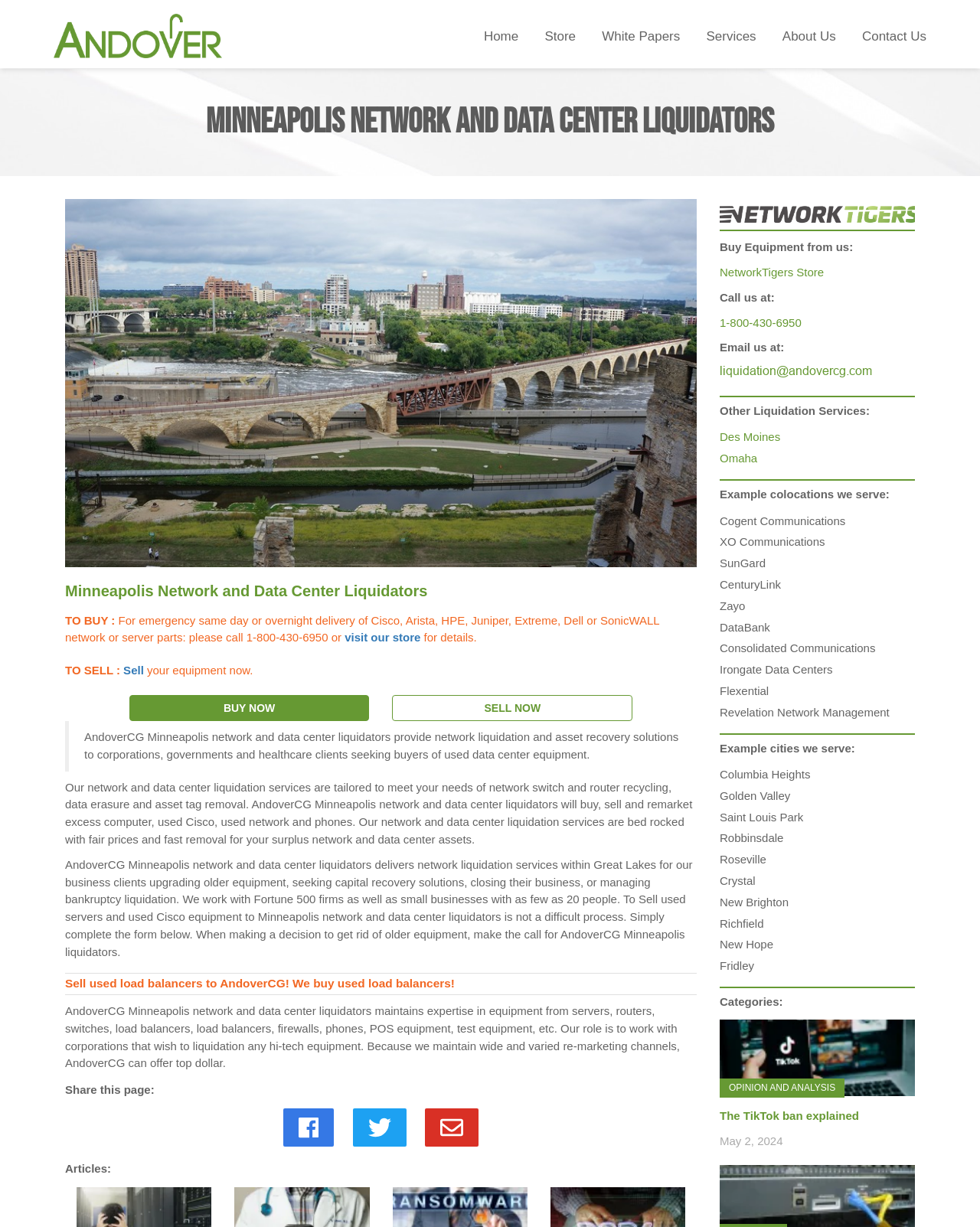Please extract the title of the webpage.

Minneapolis Network and Data Center Liquidators